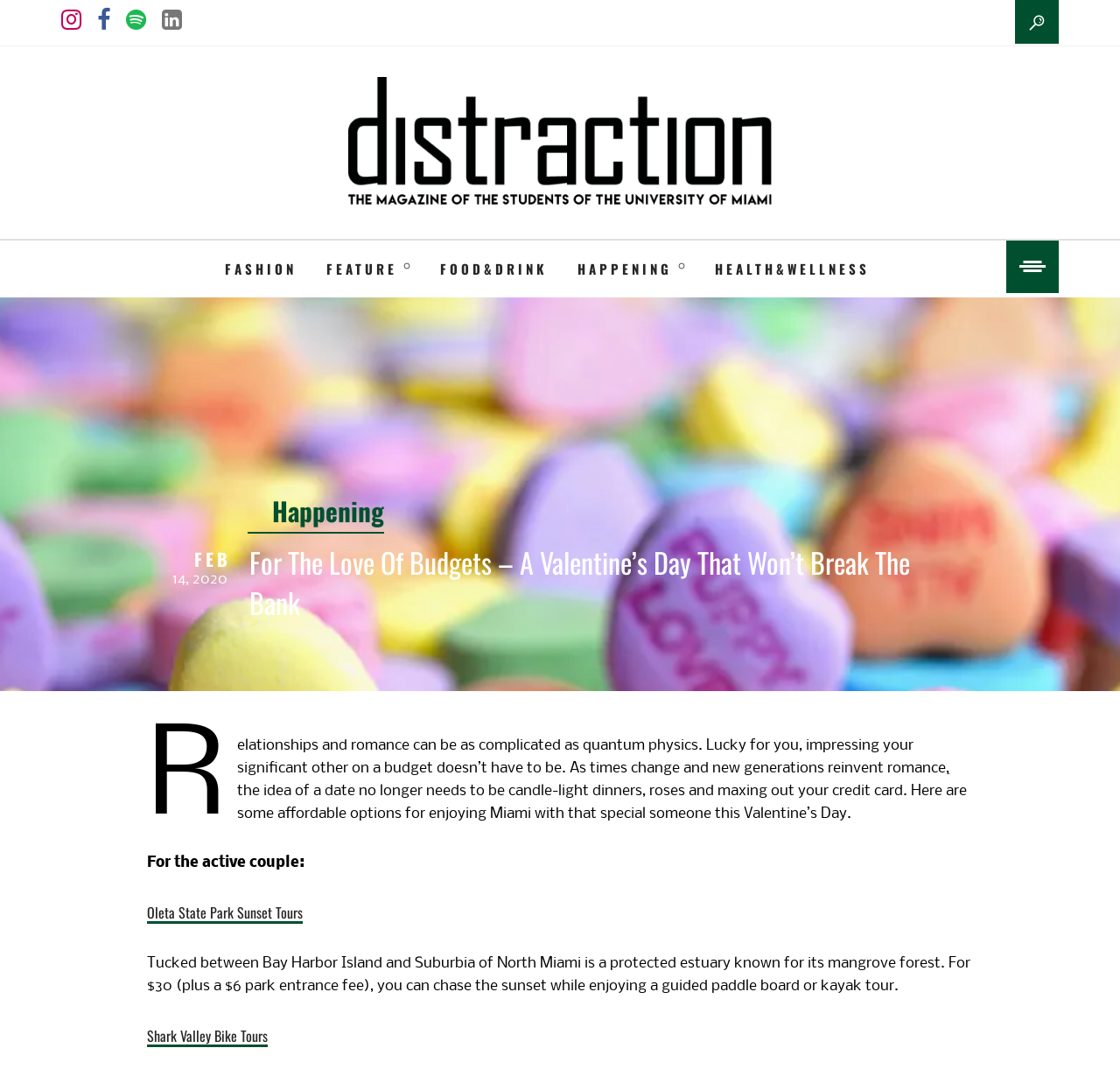Pinpoint the bounding box coordinates of the clickable area needed to execute the instruction: "Explore the Oleta State Park Sunset Tours". The coordinates should be specified as four float numbers between 0 and 1, i.e., [left, top, right, bottom].

[0.131, 0.838, 0.27, 0.859]